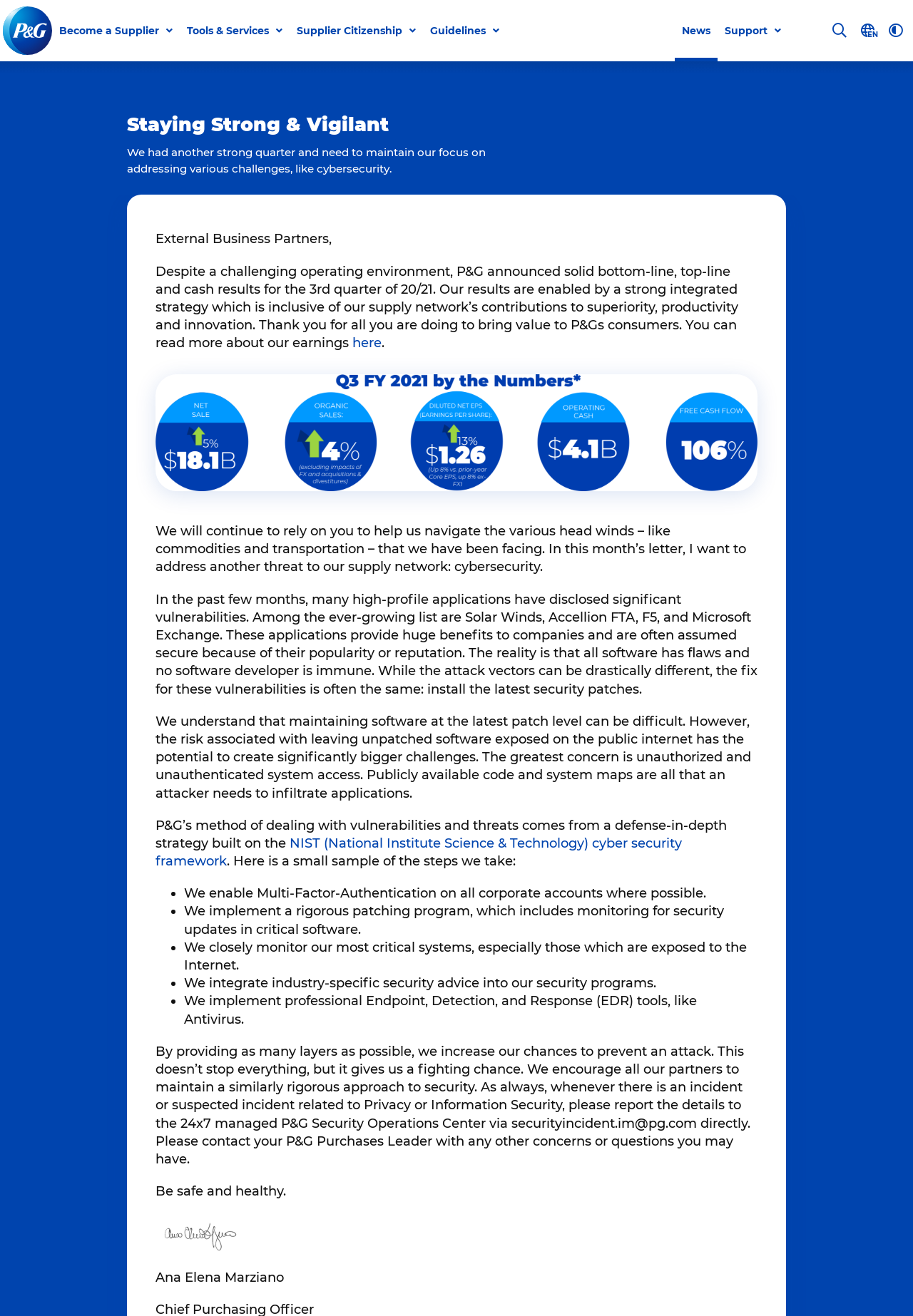Can you find the bounding box coordinates for the UI element given this description: "Responsible Sourcing"? Provide the coordinates as four float numbers between 0 and 1: [left, top, right, bottom].

[0.296, 0.068, 0.484, 0.09]